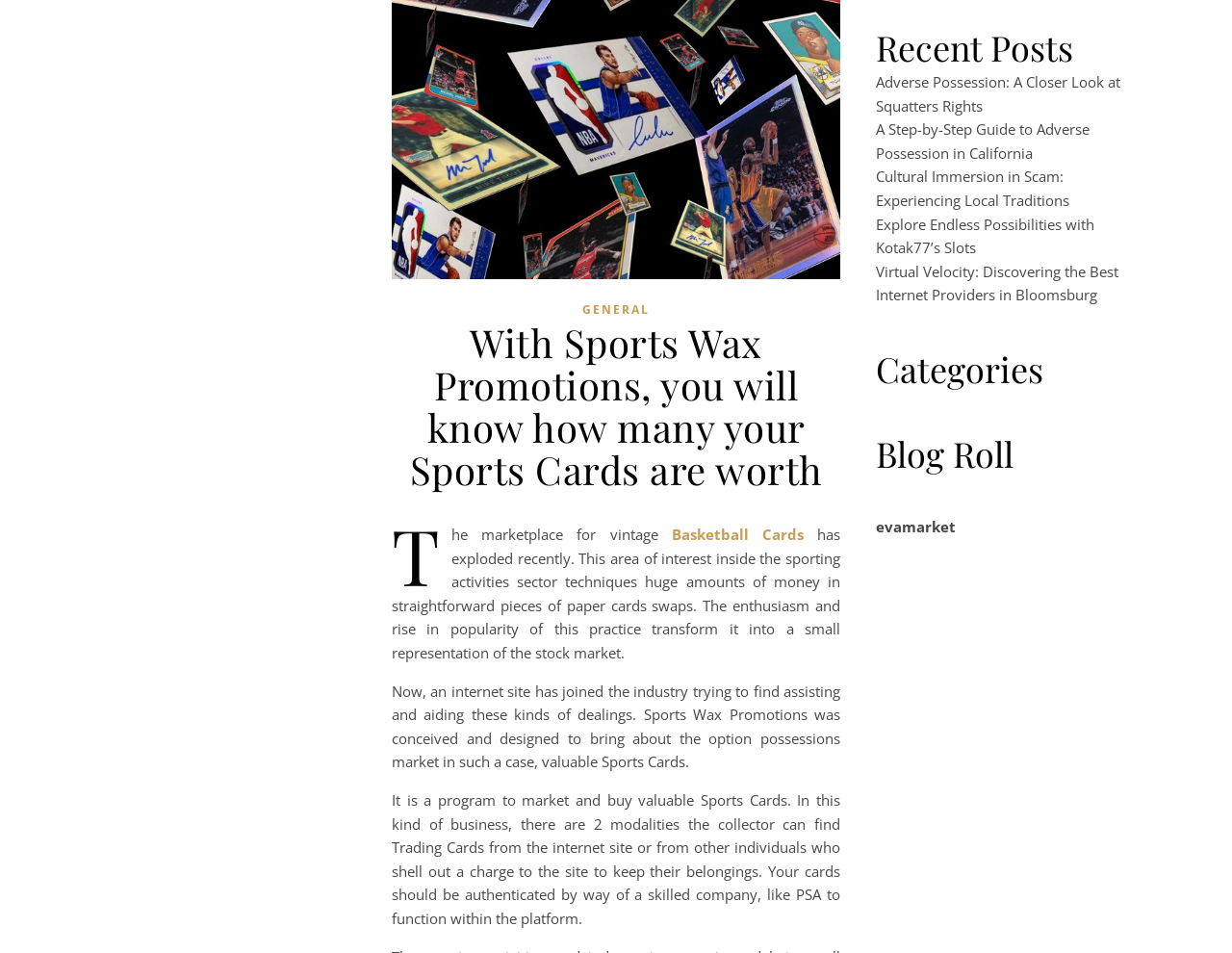Based on the element description: "Basketball Cards", identify the UI element and provide its bounding box coordinates. Use four float numbers between 0 and 1, [left, top, right, bottom].

[0.545, 0.551, 0.652, 0.571]